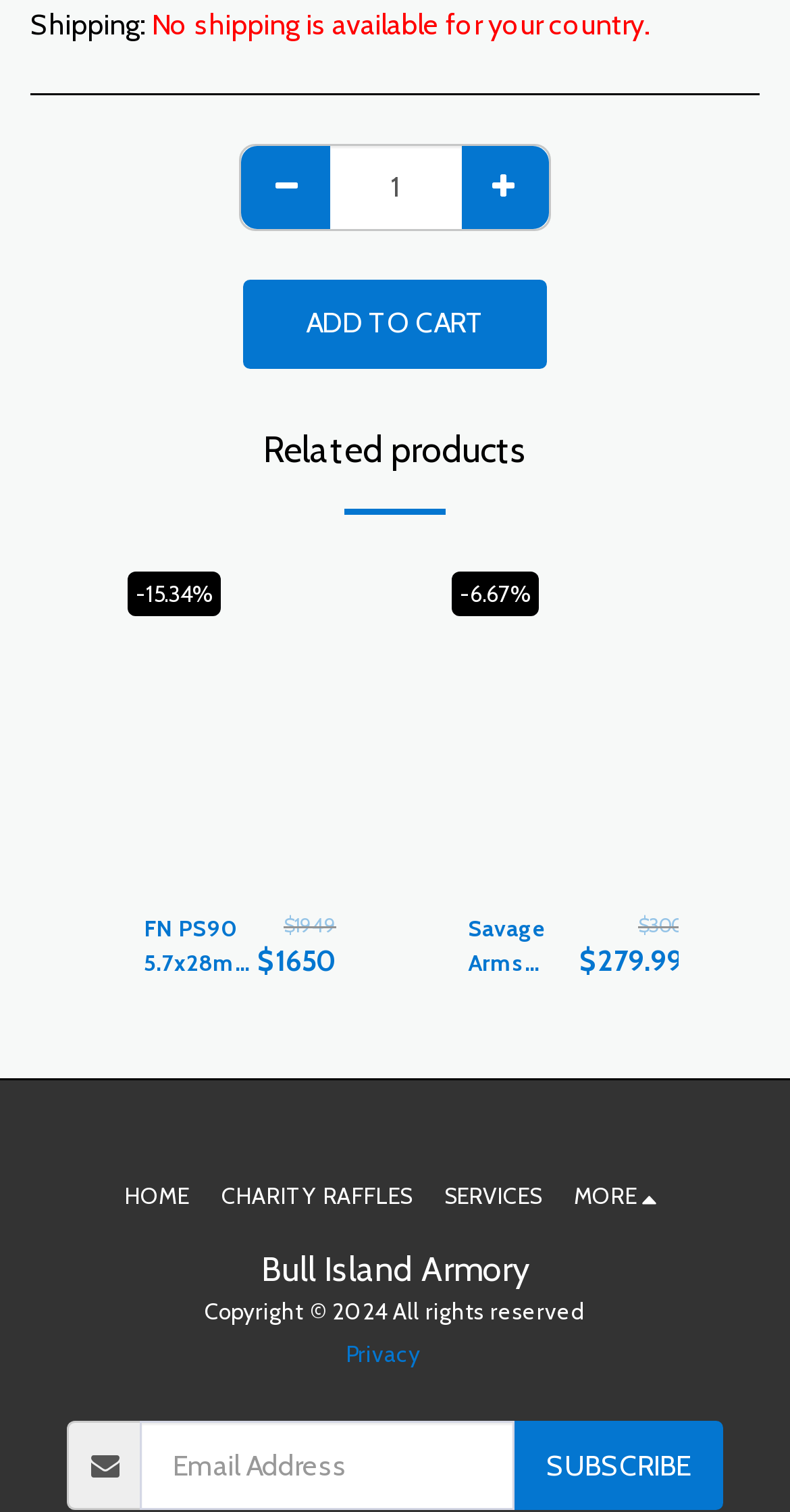Indicate the bounding box coordinates of the element that needs to be clicked to satisfy the following instruction: "Add to cart". The coordinates should be four float numbers between 0 and 1, i.e., [left, top, right, bottom].

[0.308, 0.184, 0.692, 0.243]